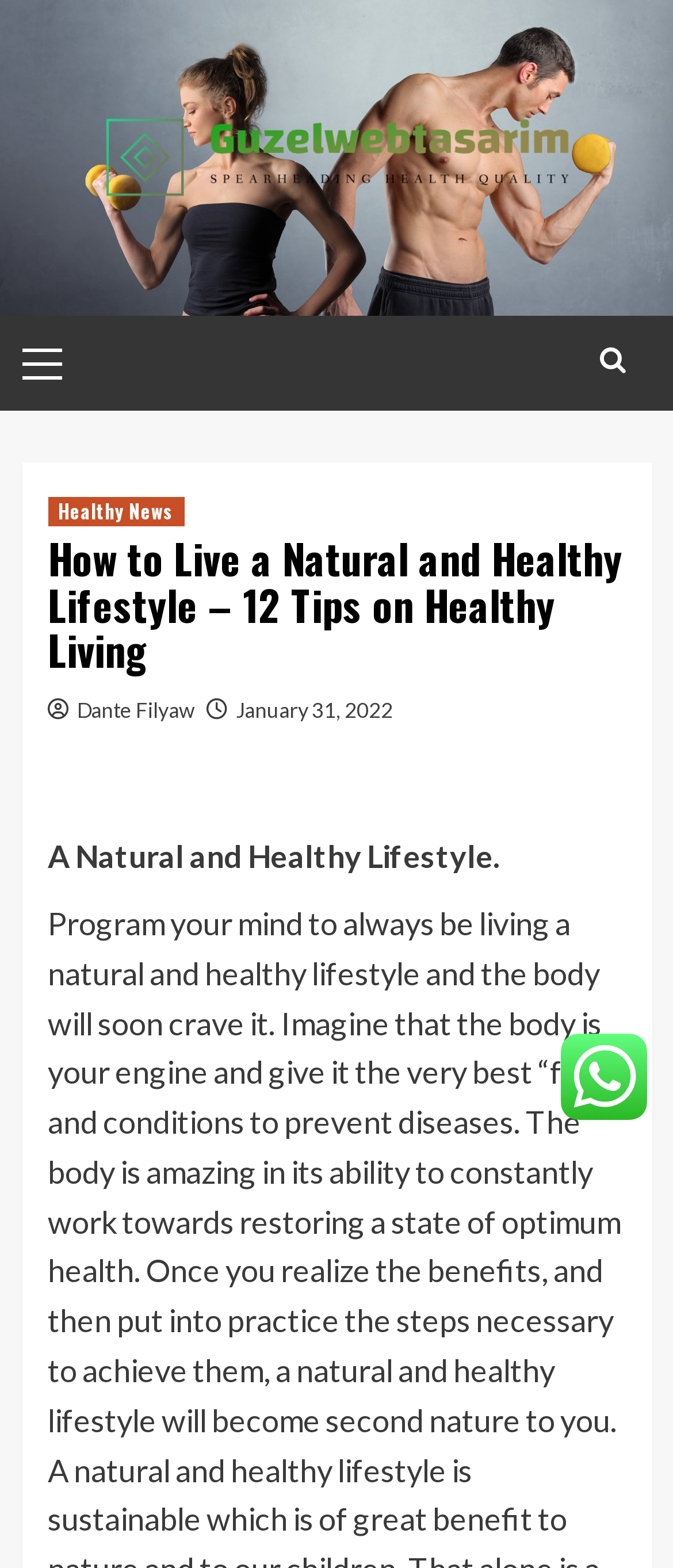Identify the bounding box for the UI element specified in this description: "minimalism". The coordinates must be four float numbers between 0 and 1, formatted as [left, top, right, bottom].

None